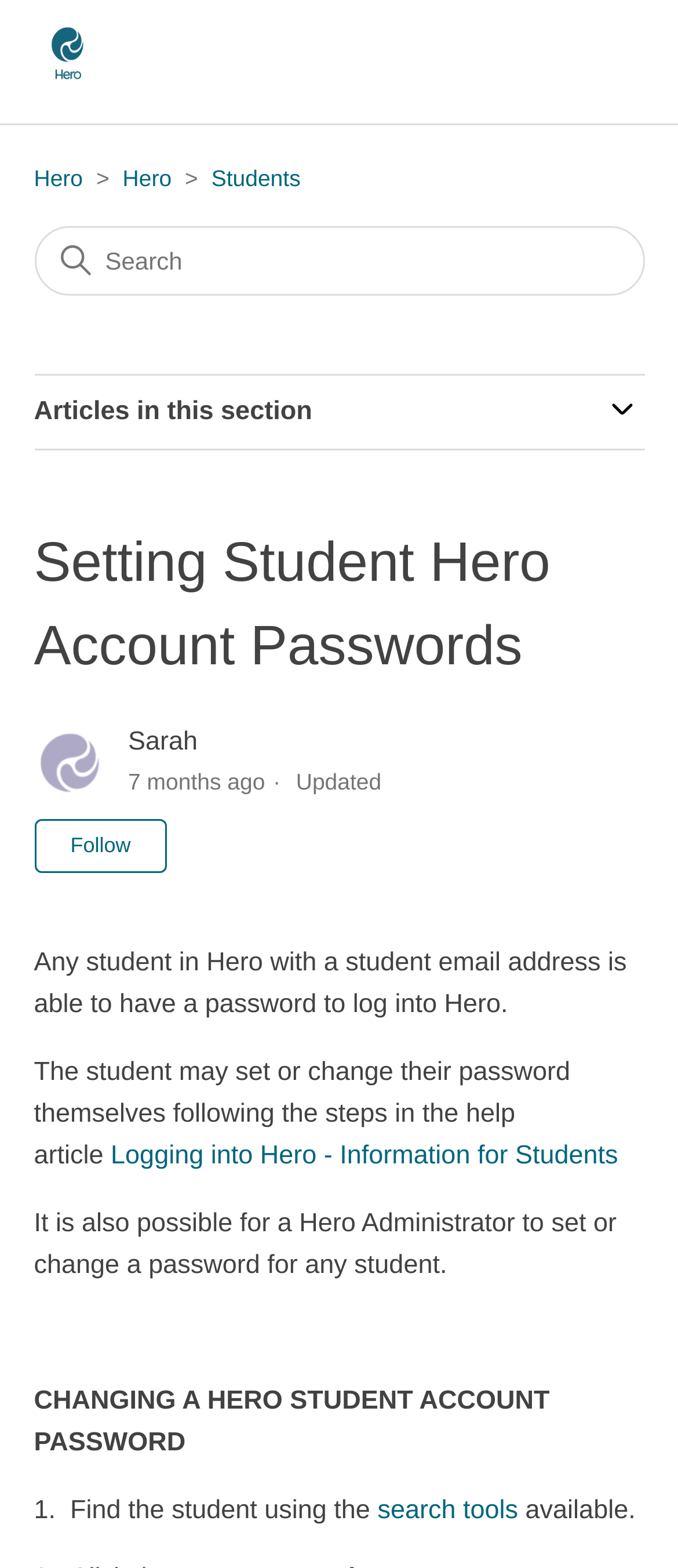Please find and give the text of the main heading on the webpage.

Setting Student Hero Account Passwords